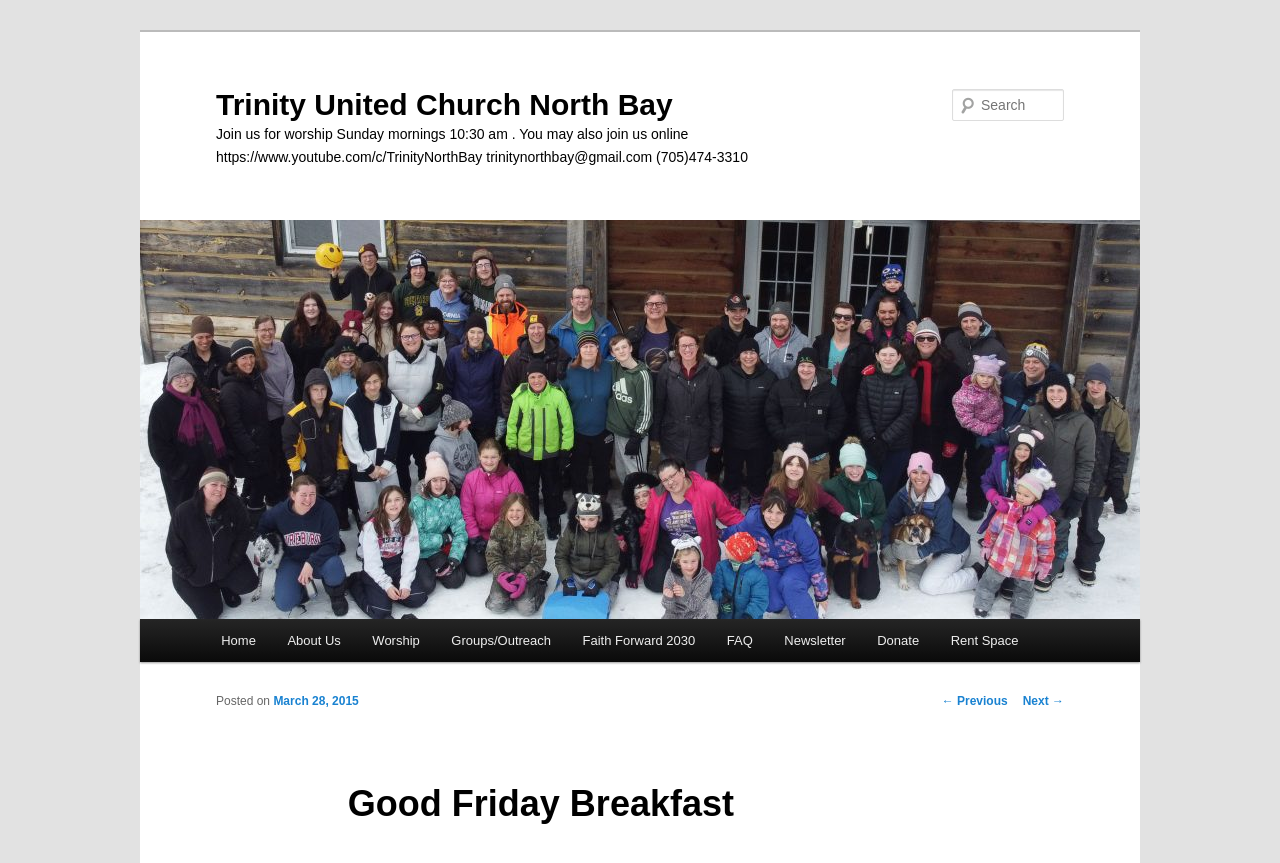Provide a comprehensive description of the webpage.

The webpage is about Trinity United Church North Bay, with a focus on a Good Friday Breakfast event. At the top left, there is a link to skip to the primary content. Below it, there is a heading with the church's name, accompanied by a link to the church's website. 

To the right of the church's name, there is a heading that provides information about the church's worship schedule and online presence. Below this heading, there is a large image of the church, which takes up most of the width of the page.

At the top right, there is a search function, consisting of a static text label and a text box. Below the search function, there is a main menu with links to various sections of the website, including Home, About Us, Worship, and more.

In the main content area, there is a heading that announces the Good Friday Breakfast event. Below this heading, there is a post navigation section with links to previous and next posts. The post itself appears to be a brief announcement, with a date of March 28, 2015.